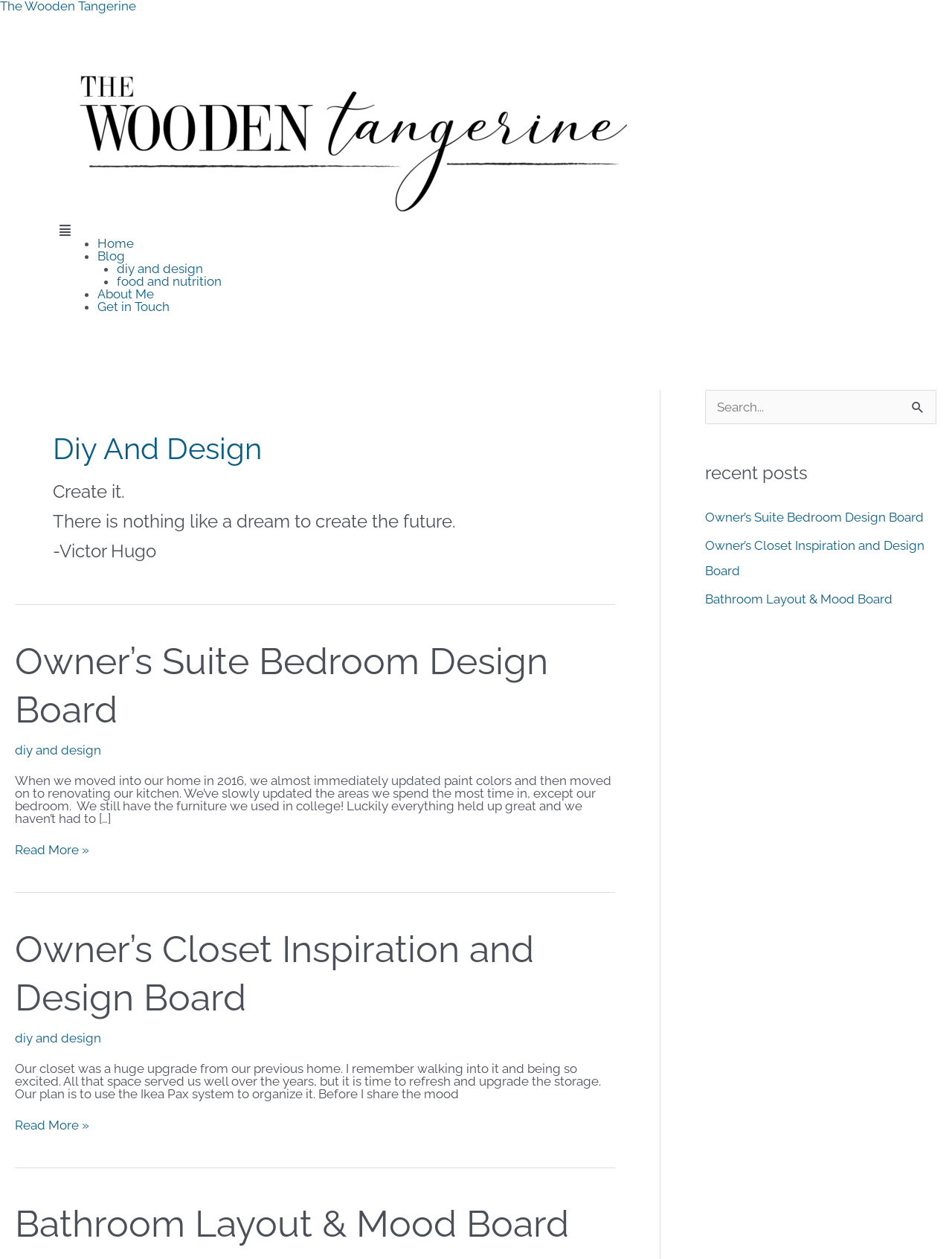Find and generate the main title of the webpage.

Diy And Design